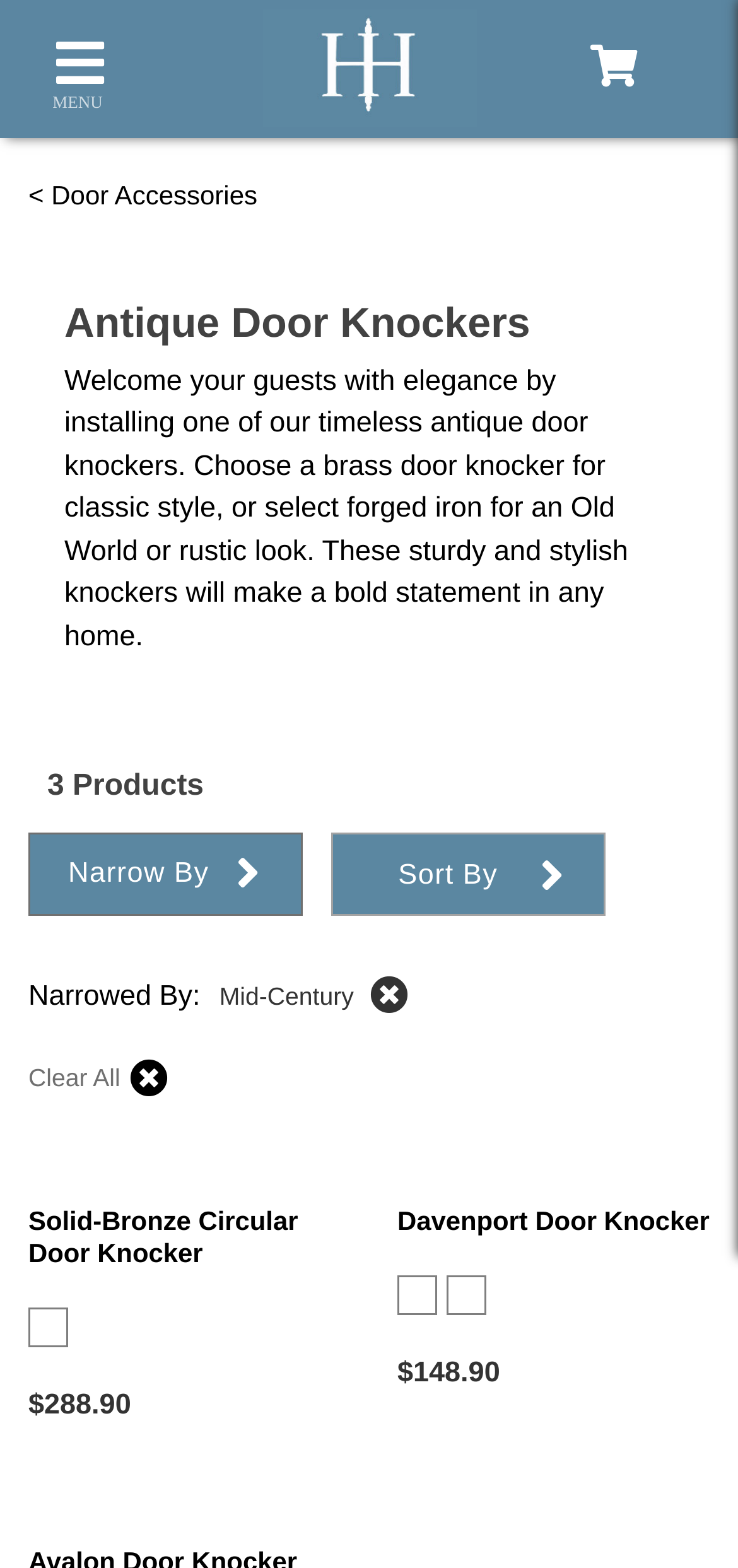Based on the element description: "alt="Dark Bronze" title="Dark Bronze" value="47"", identify the UI element and provide its bounding box coordinates. Use four float numbers between 0 and 1, [left, top, right, bottom].

[0.038, 0.834, 0.092, 0.859]